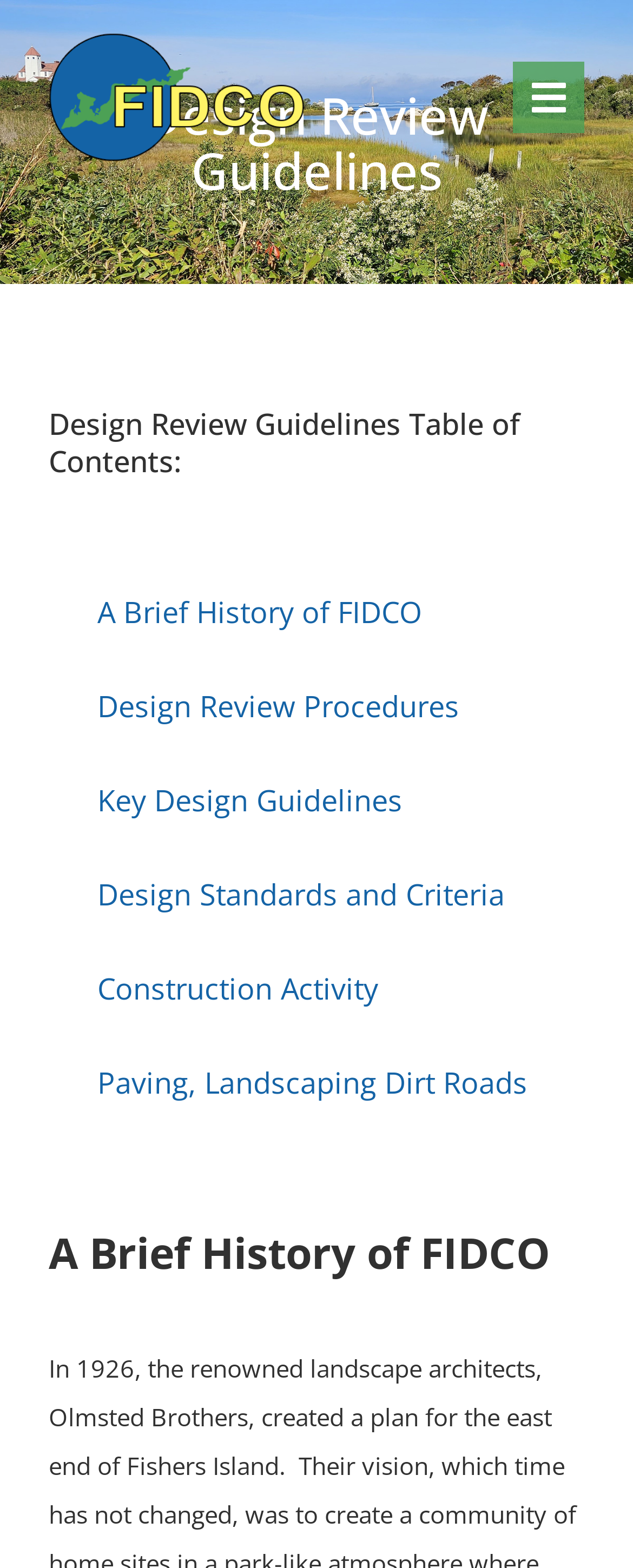Please respond to the question with a concise word or phrase:
How many links are there in the page title bar?

5